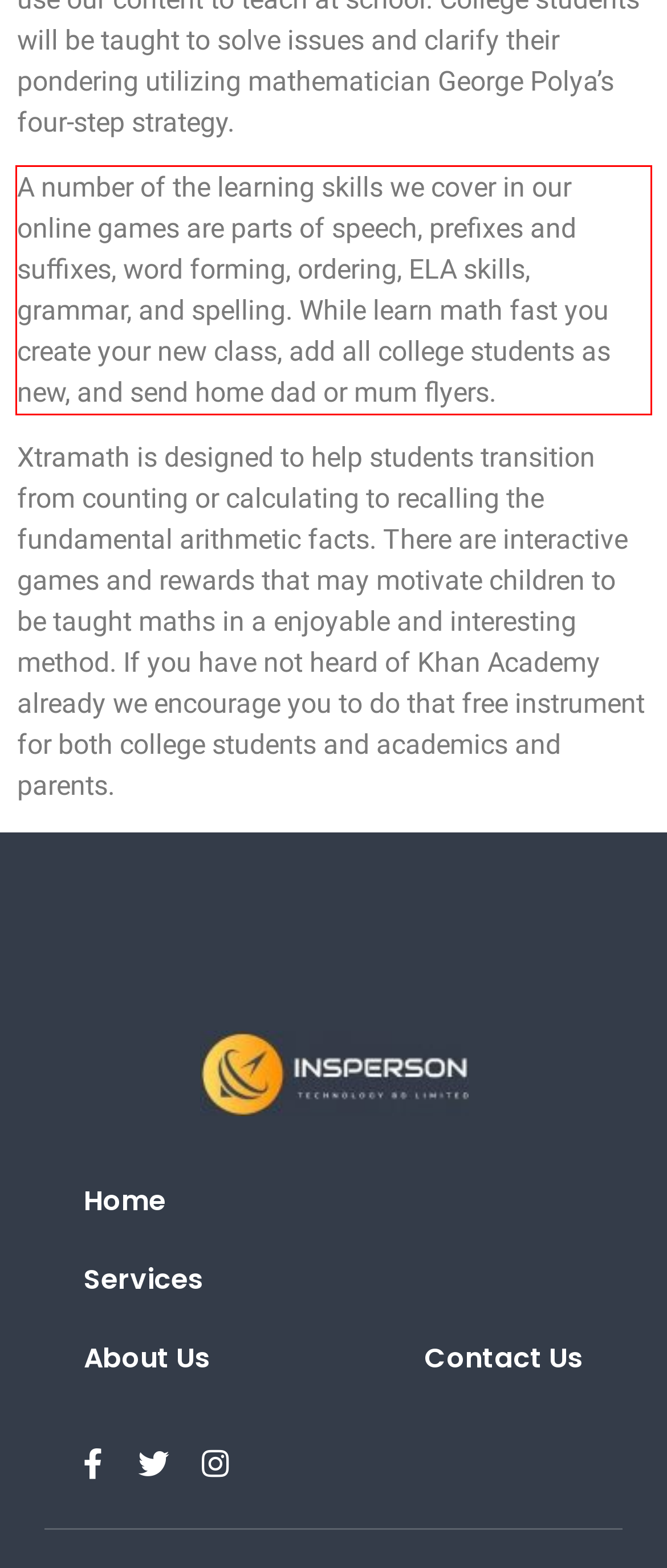You have a webpage screenshot with a red rectangle surrounding a UI element. Extract the text content from within this red bounding box.

A number of the learning skills we cover in our online games are parts of speech, prefixes and suffixes, word forming, ordering, ELA skills, grammar, and spelling. While learn math fast you create your new class, add all college students as new, and send home dad or mum flyers.